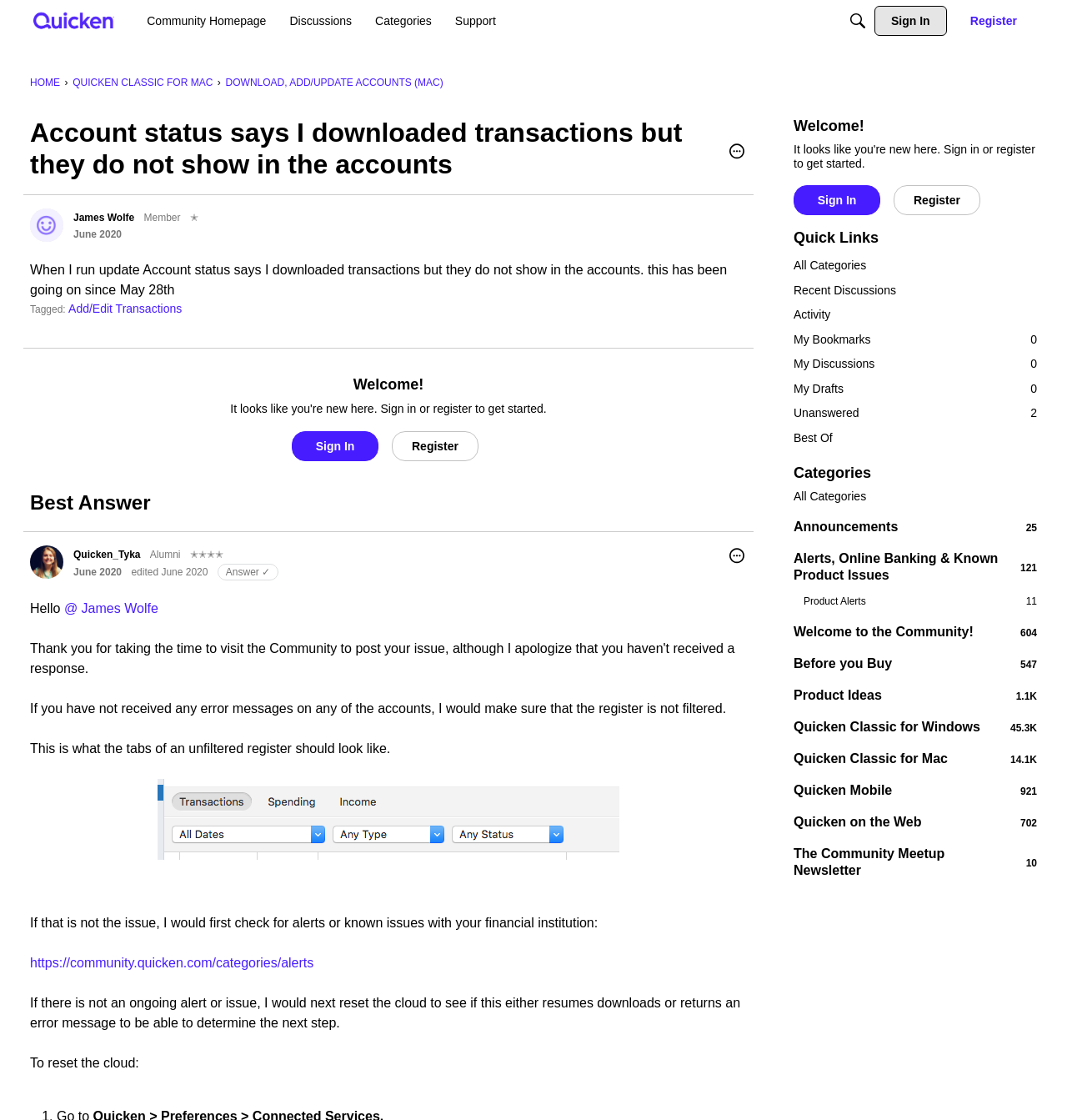Can you find the bounding box coordinates for the element to click on to achieve the instruction: "go to home page"?

None